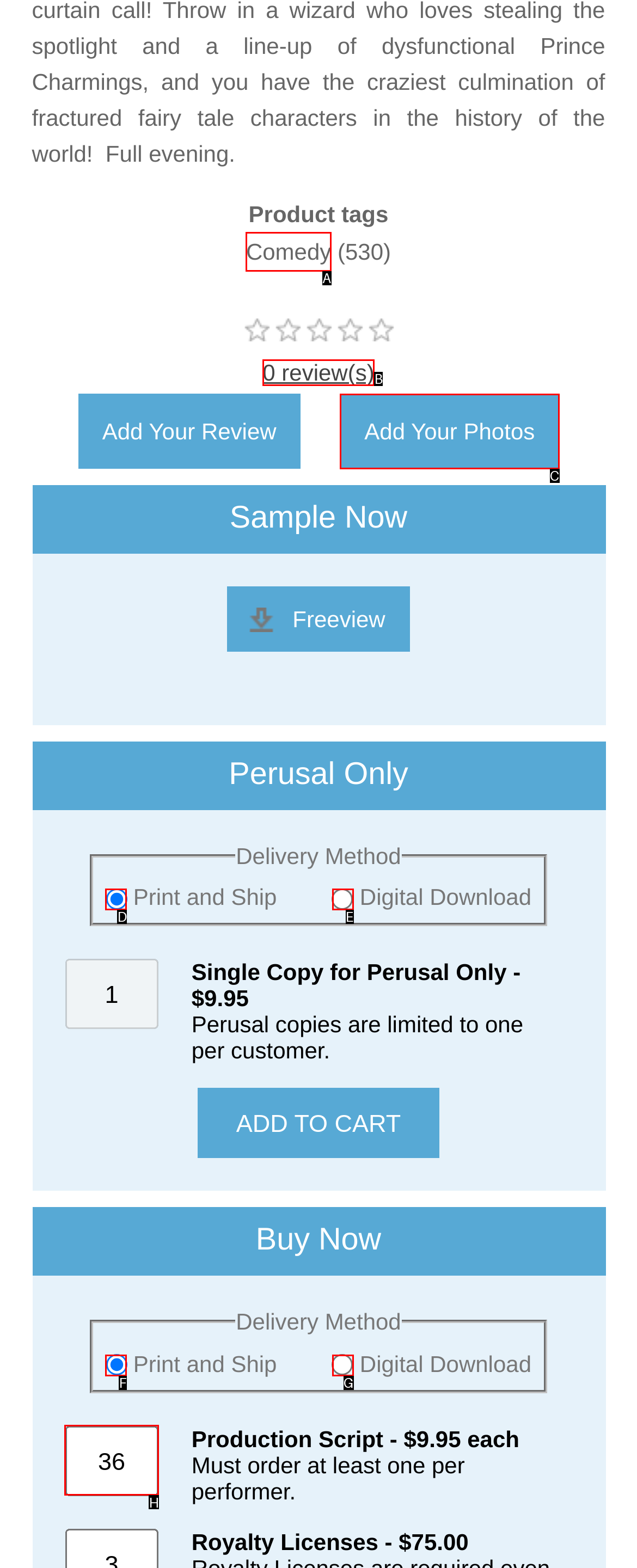Select the HTML element that matches the description: 0 review(s). Provide the letter of the chosen option as your answer.

B